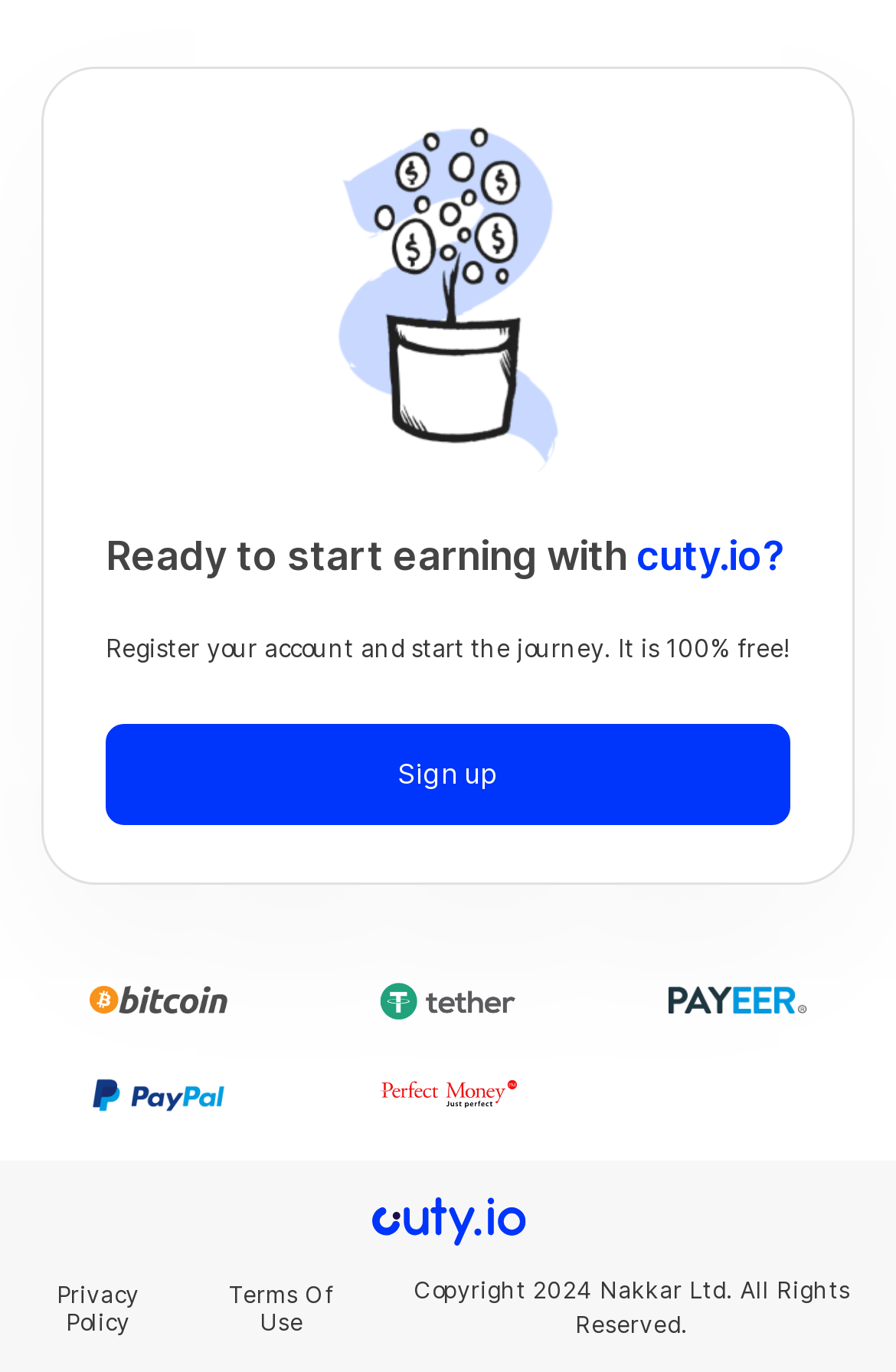Please analyze the image and provide a thorough answer to the question:
What is the company name mentioned on the webpage?

The company name mentioned on the webpage is Nakkar Ltd., which is stated in the copyright notice at the bottom of the page, indicating that the platform is owned and operated by this company.